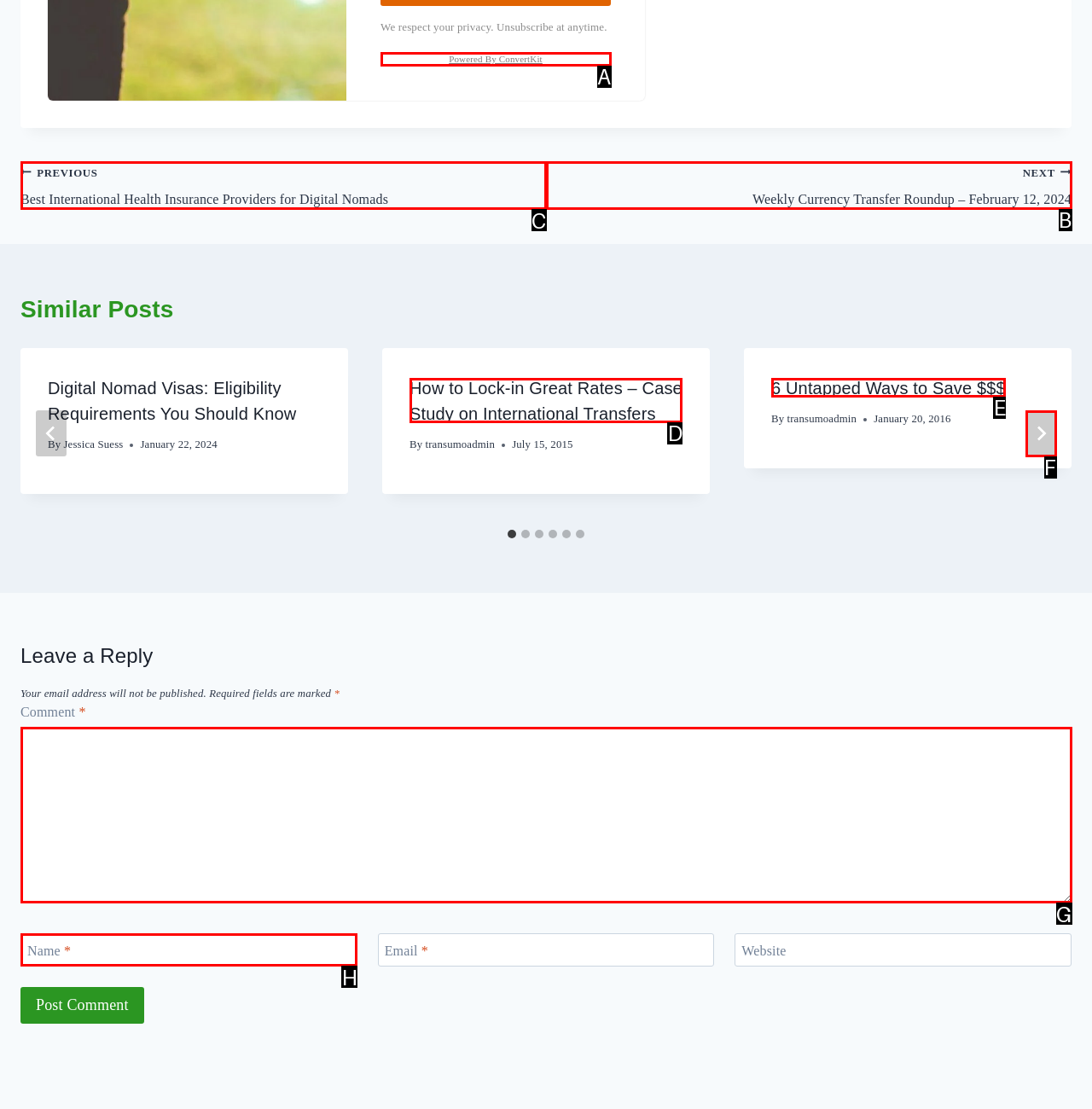Identify the correct UI element to click for this instruction: Go to the 'PREVIOUS' post
Respond with the appropriate option's letter from the provided choices directly.

C